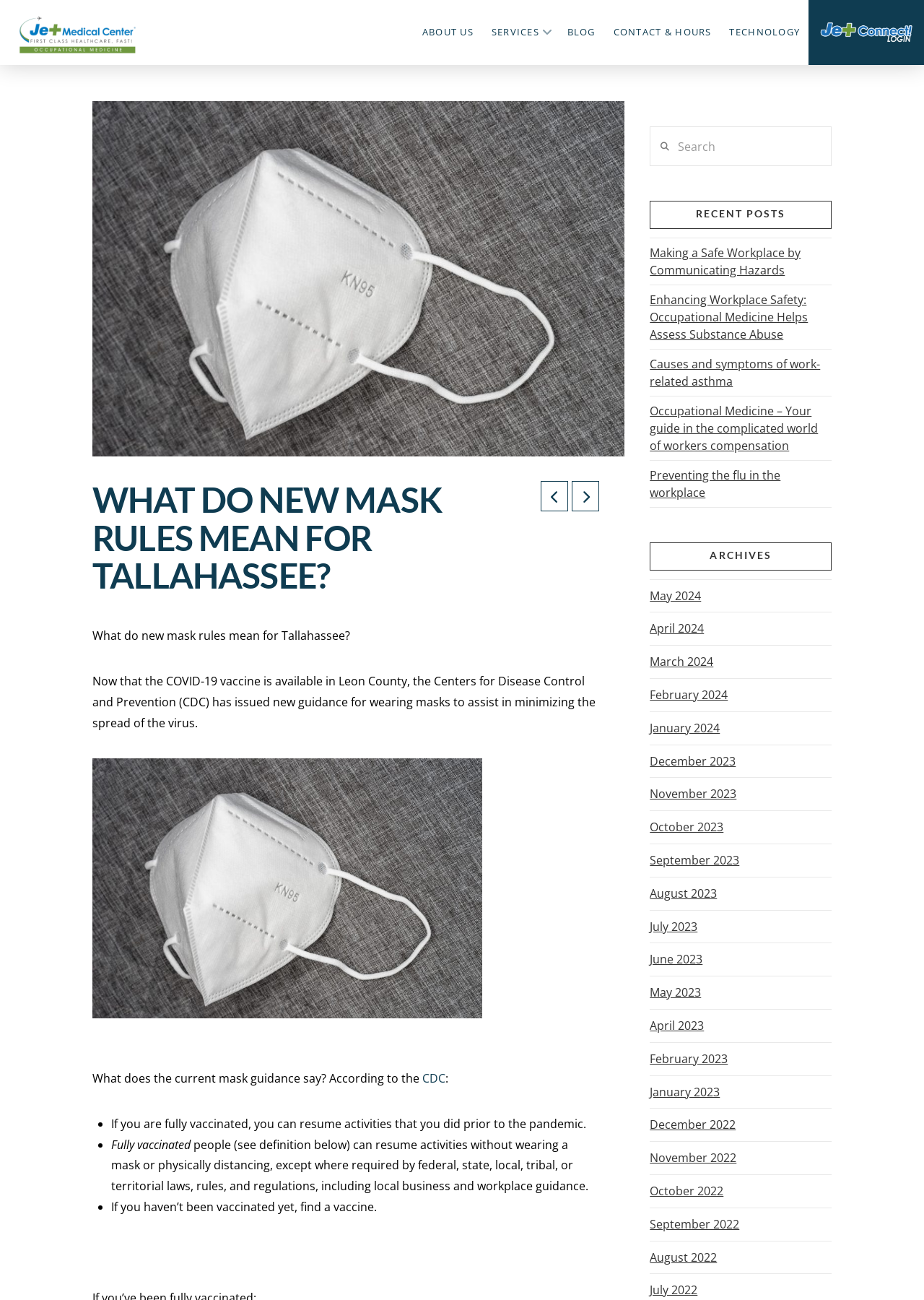What is the main heading of this webpage? Please extract and provide it.

WHAT DO NEW MASK RULES MEAN FOR TALLAHASSEE?